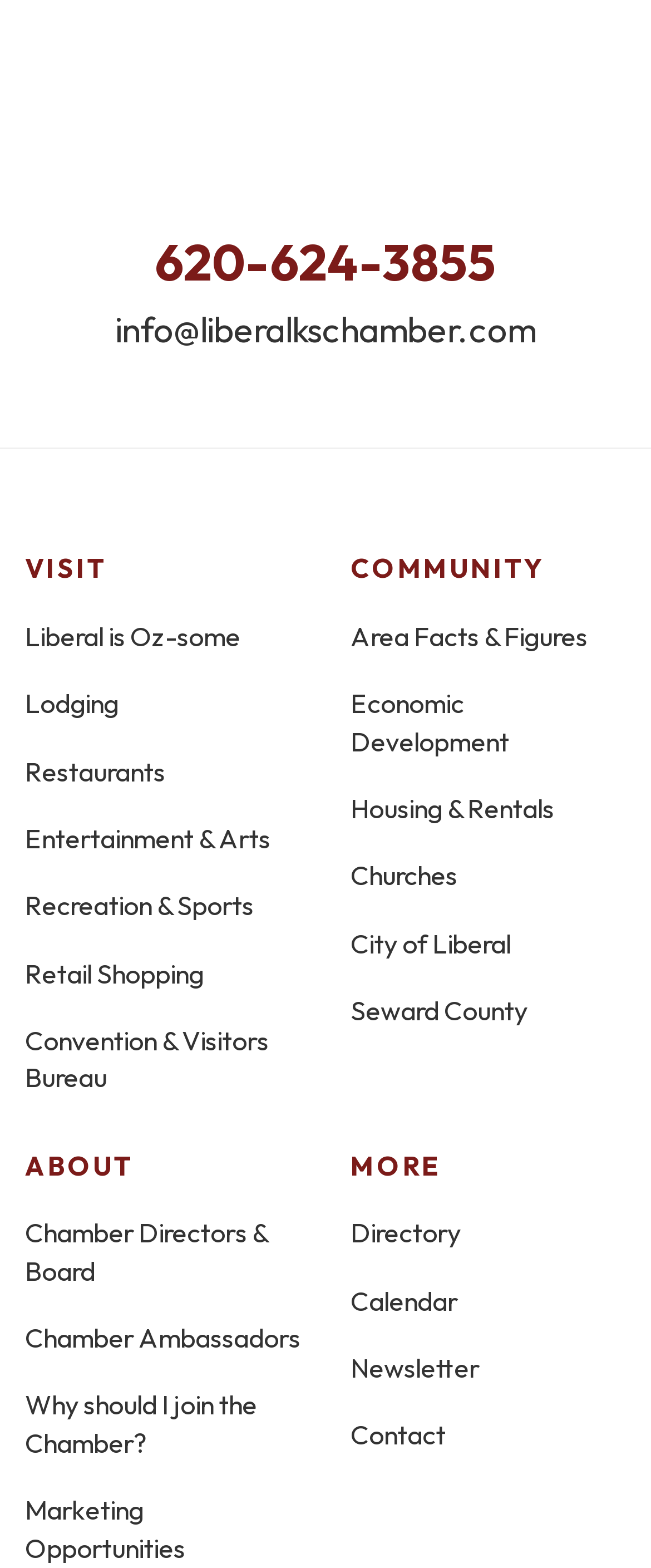Using the elements shown in the image, answer the question comprehensively: What is the phone number on the webpage?

I found the phone number by looking at the links on the webpage, specifically the one with the text '620-624-3855' which is located at the top of the page.